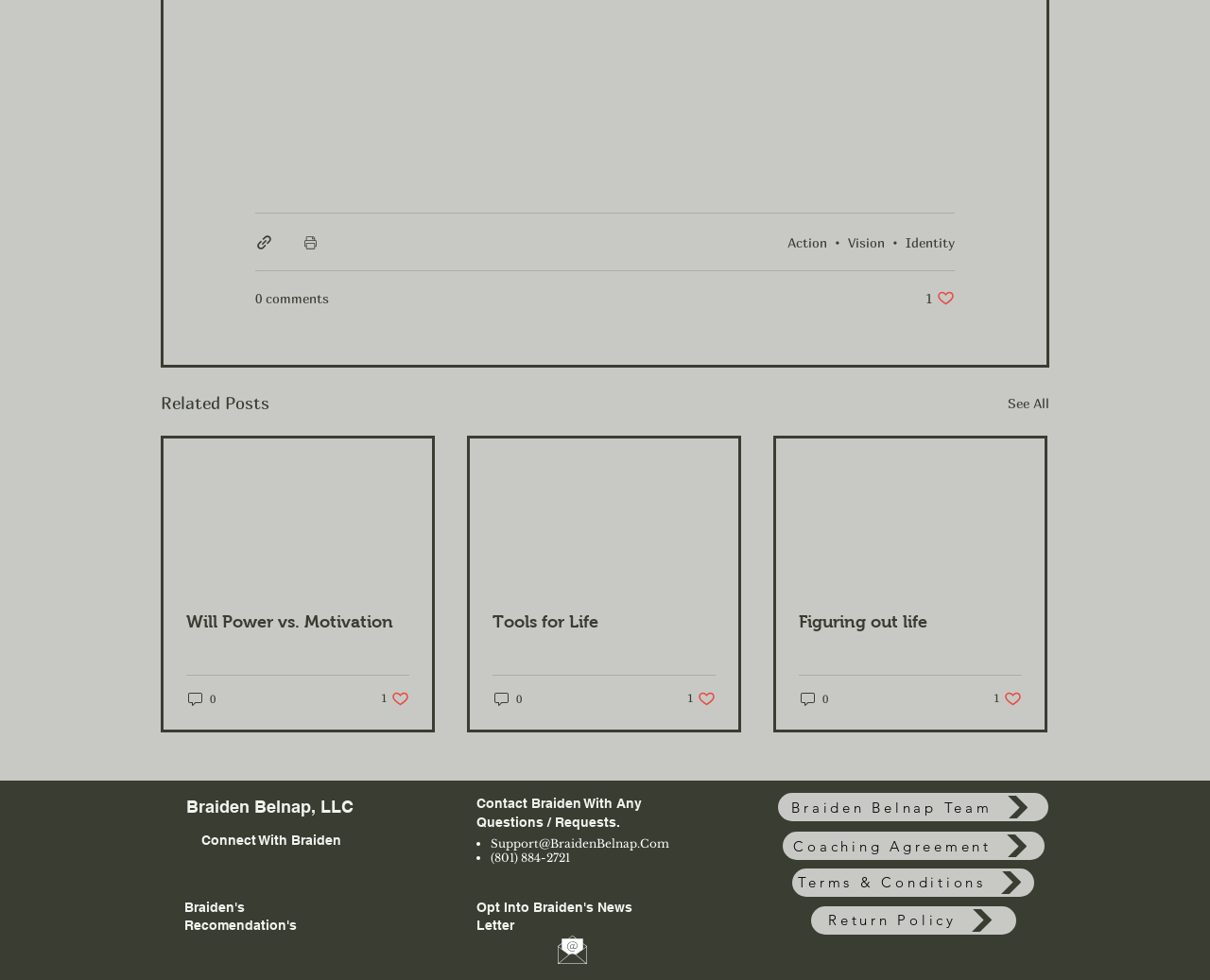Locate the bounding box of the user interface element based on this description: "parent_node: Tools for Life".

[0.388, 0.448, 0.61, 0.602]